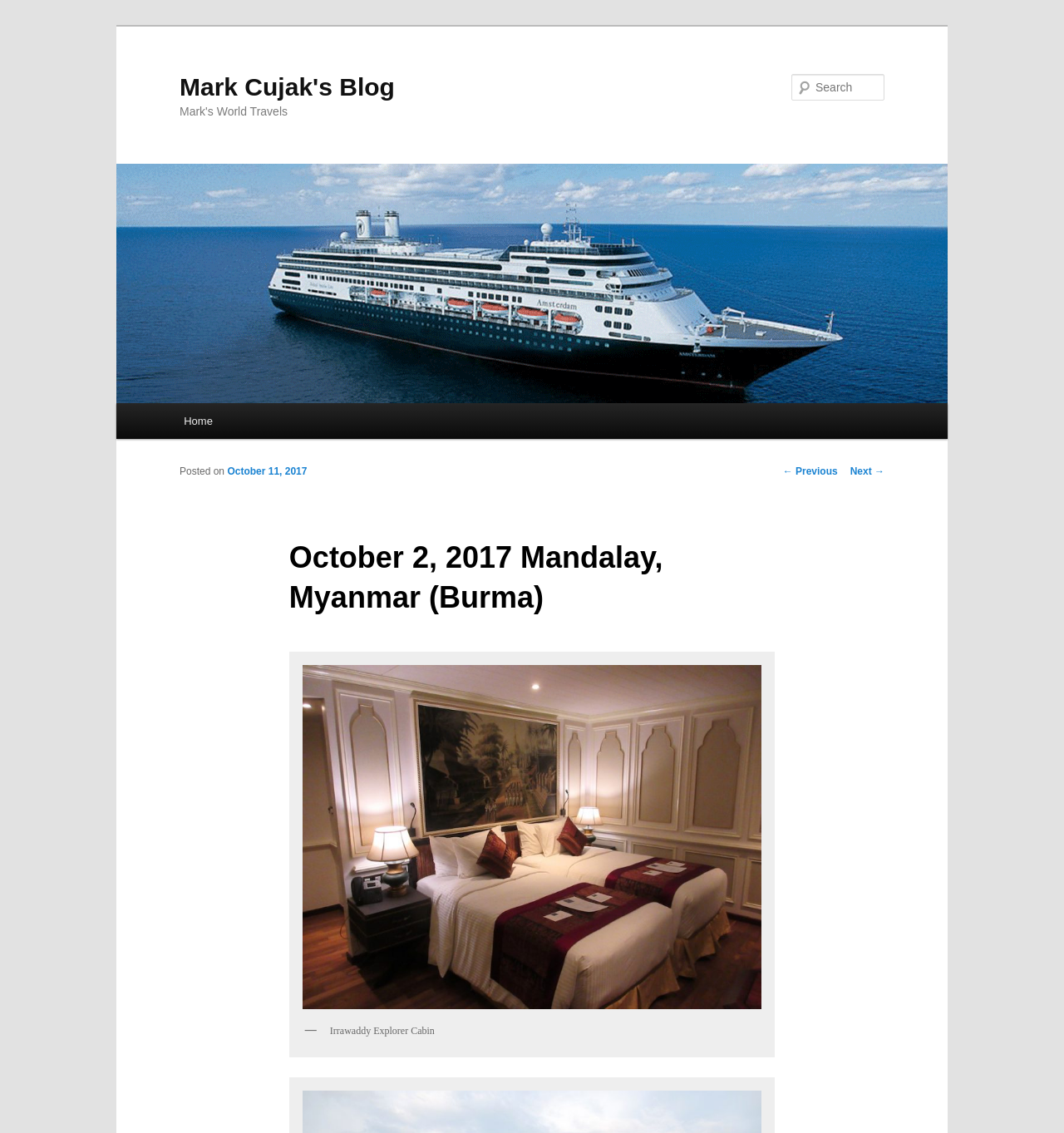How many links are in the main menu?
Answer the question based on the image using a single word or a brief phrase.

2